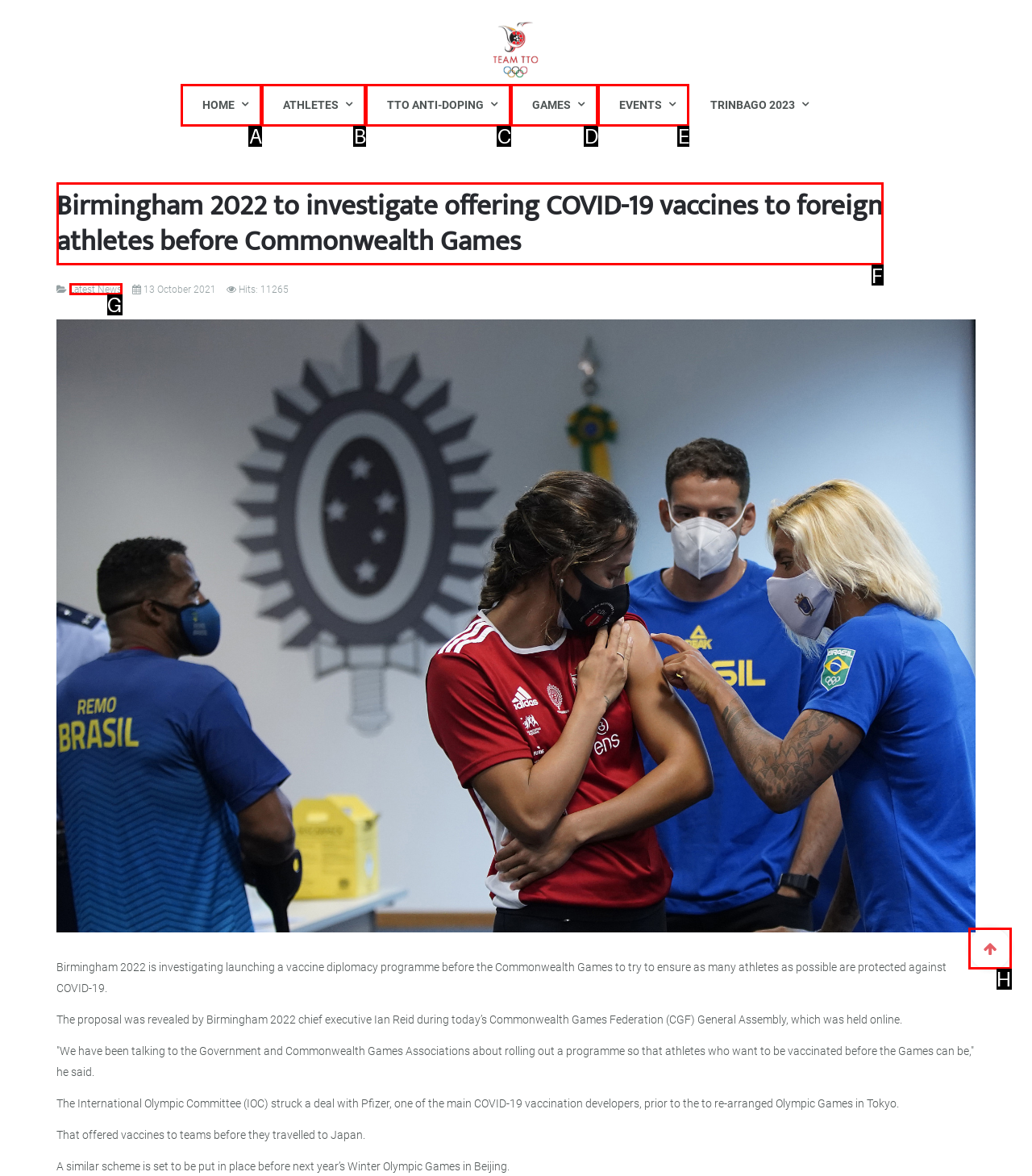To achieve the task: Click on the share button, indicate the letter of the correct choice from the provided options.

H